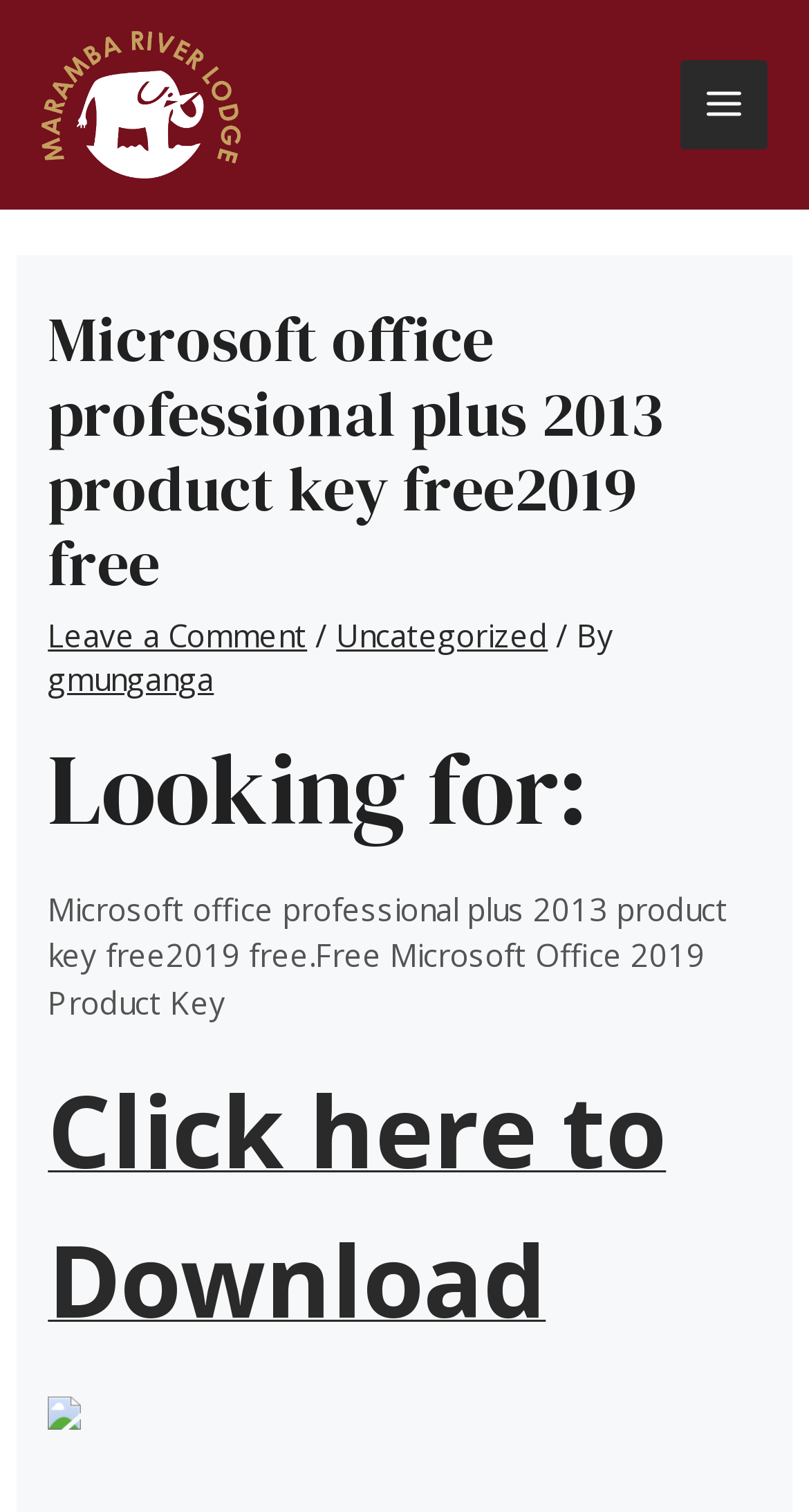Identify the bounding box coordinates for the UI element described as follows: Main Menu. Use the format (top-left x, top-left y, bottom-right x, bottom-right y) and ensure all values are floating point numbers between 0 and 1.

[0.84, 0.04, 0.949, 0.098]